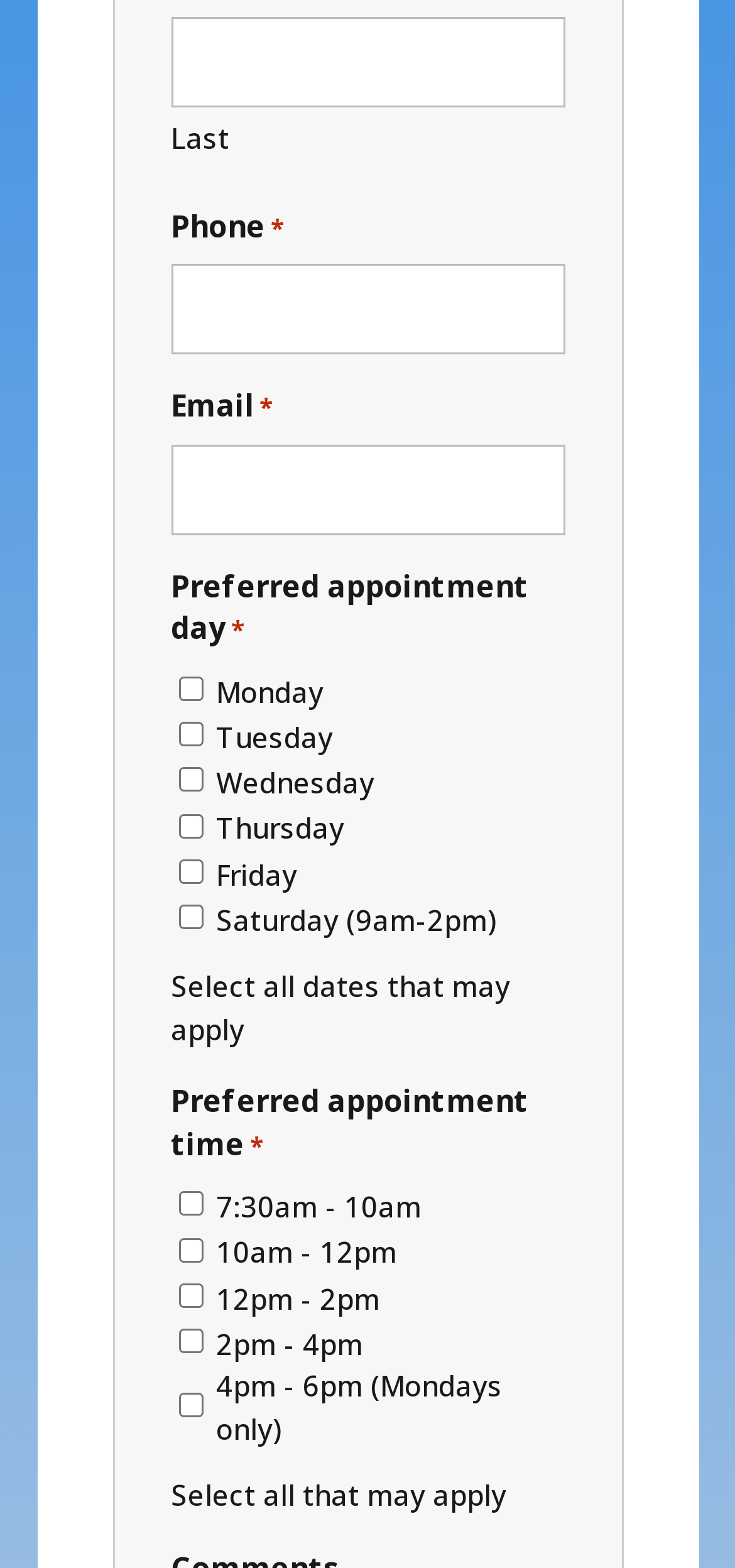What is the last option for preferred appointment time?
Please provide a single word or phrase in response based on the screenshot.

4pm - 6pm (Mondays only)